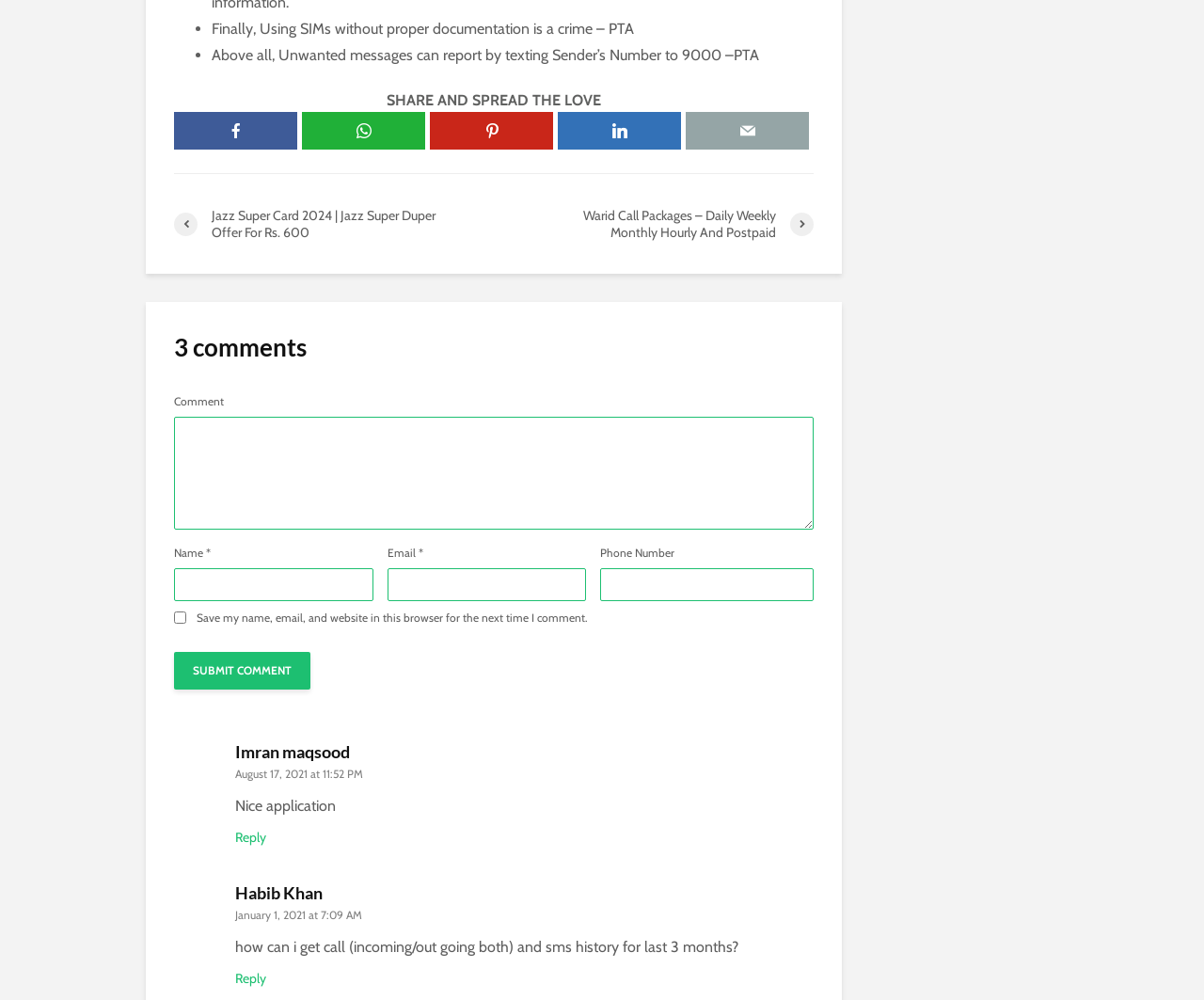Provide a short, one-word or phrase answer to the question below:
What is the date of the second comment?

January 1, 2021